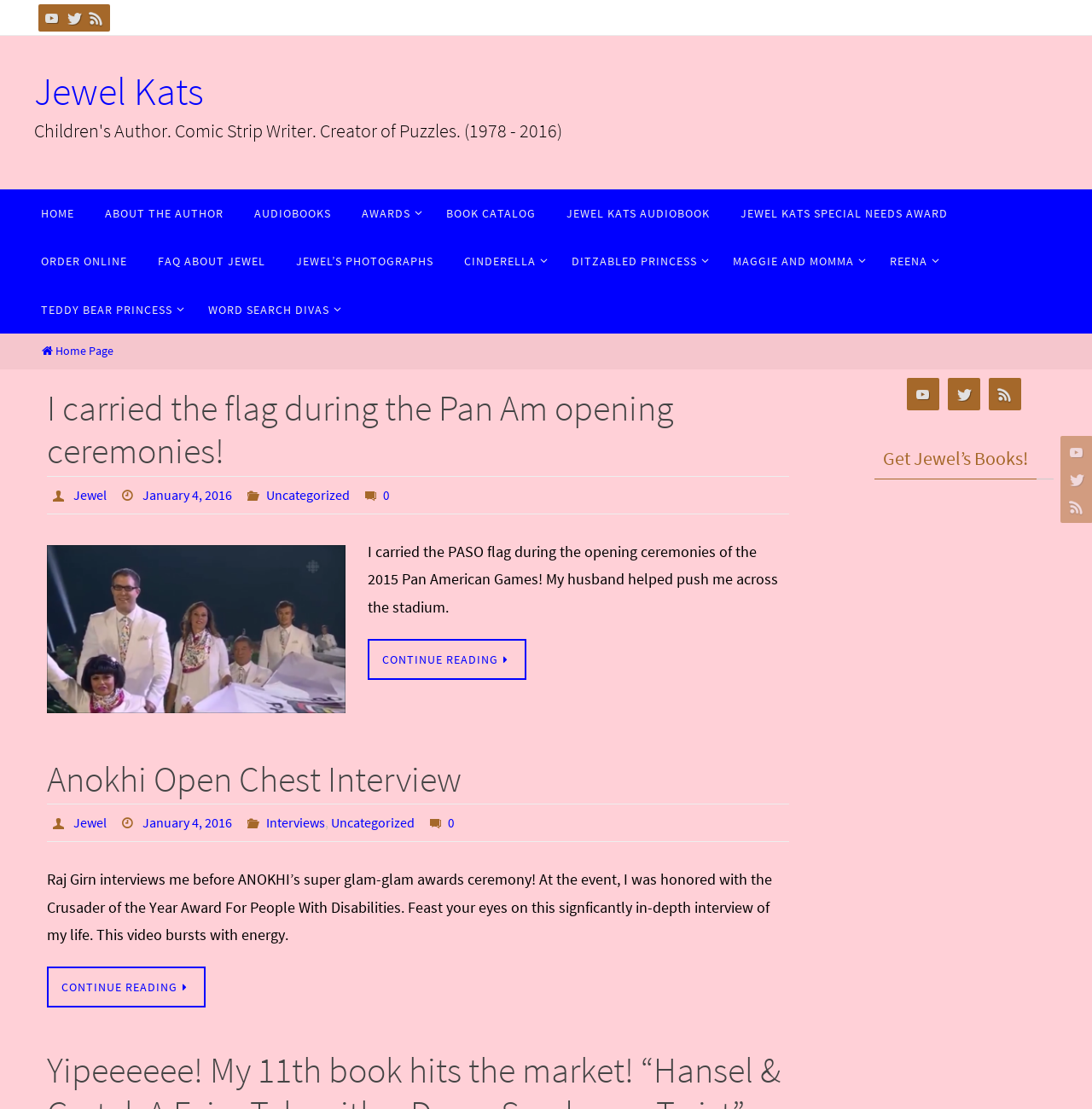Please determine the bounding box coordinates of the element to click in order to execute the following instruction: "Click the certified link". The coordinates should be four float numbers between 0 and 1, specified as [left, top, right, bottom].

None